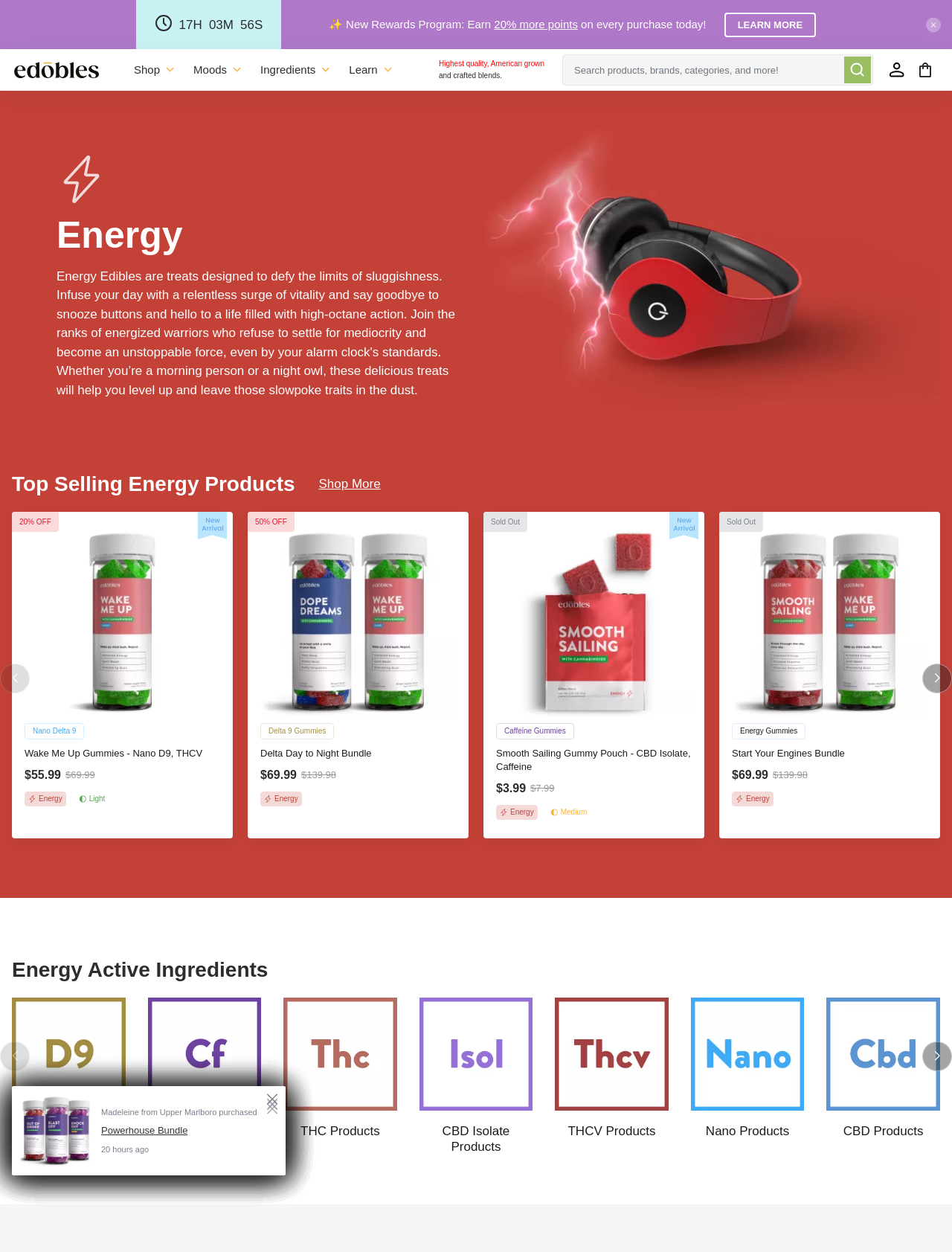What is the guarantee offered on retail orders?
Identify the answer in the screenshot and reply with a single word or phrase.

100-Day No Questions Asked Guarantee